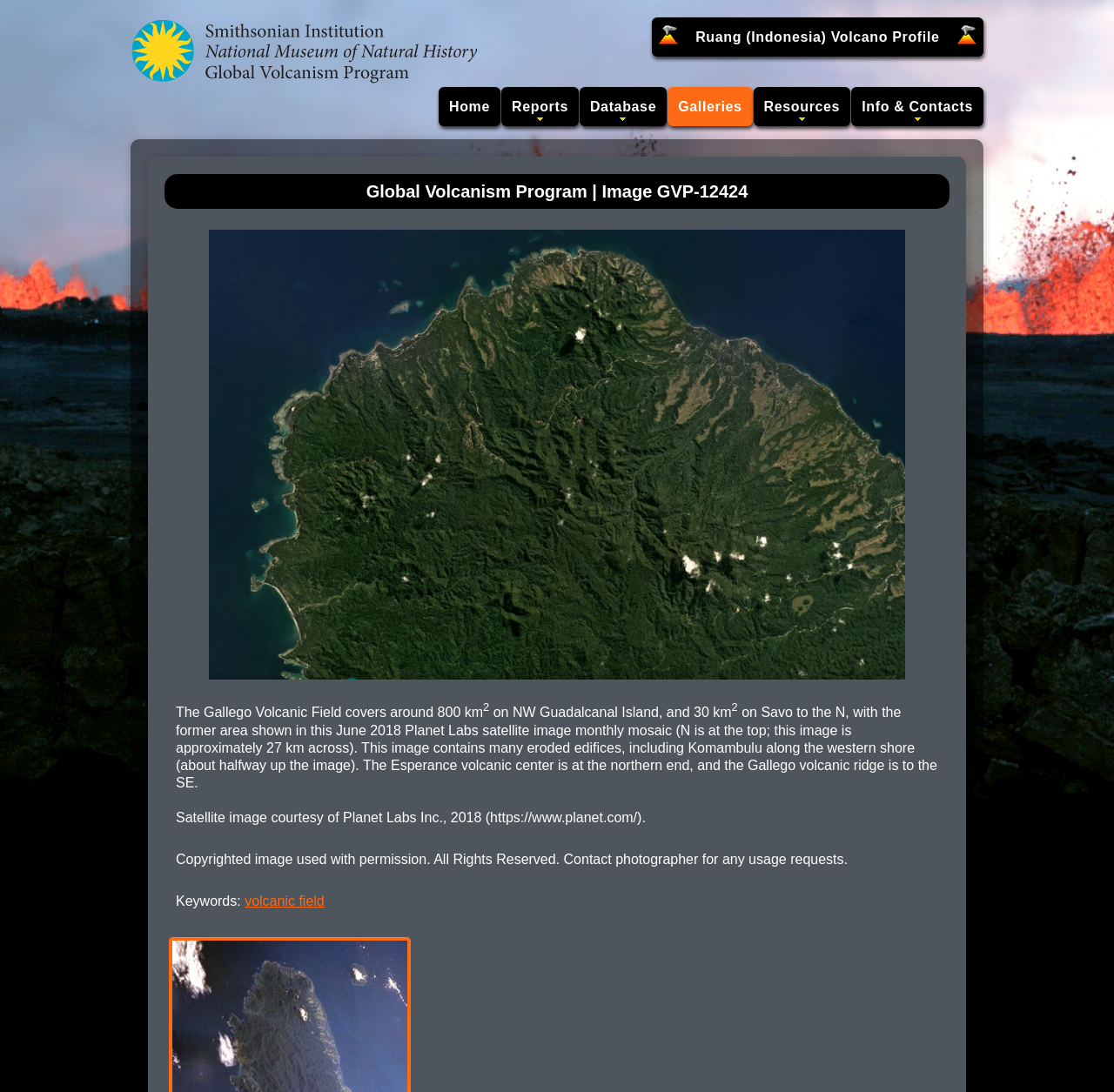Describe the webpage in detail, including text, images, and layout.

The webpage is about the Global Volcanism Program, specifically showcasing an image of a volcano. At the top left corner, there is a logo link to the homepage. To the right of the logo, there are several links, including "Ruang (Indonesia) Volcano Profile", "Home", "Reports", "Database", "Galleries", "Resources", and "Info & Contacts", which are arranged horizontally.

Below the links, there is a heading that reads "Global Volcanism Program | Image GVP-12424". Underneath the heading, there is a large image that takes up most of the page, showing a satellite image of the Gallego Volcanic Field on Guadalcanal Island. The image is accompanied by a descriptive text that explains the features of the image, including the location of Komambulu and the Esperance volcanic center.

At the bottom of the image, there are two superscript symbols. Below the image, there are three lines of text: the first line credits the satellite image to Planet Labs Inc., the second line states that the image is copyrighted and used with permission, and the third line lists the keywords, including "volcanic field", which is a clickable link.